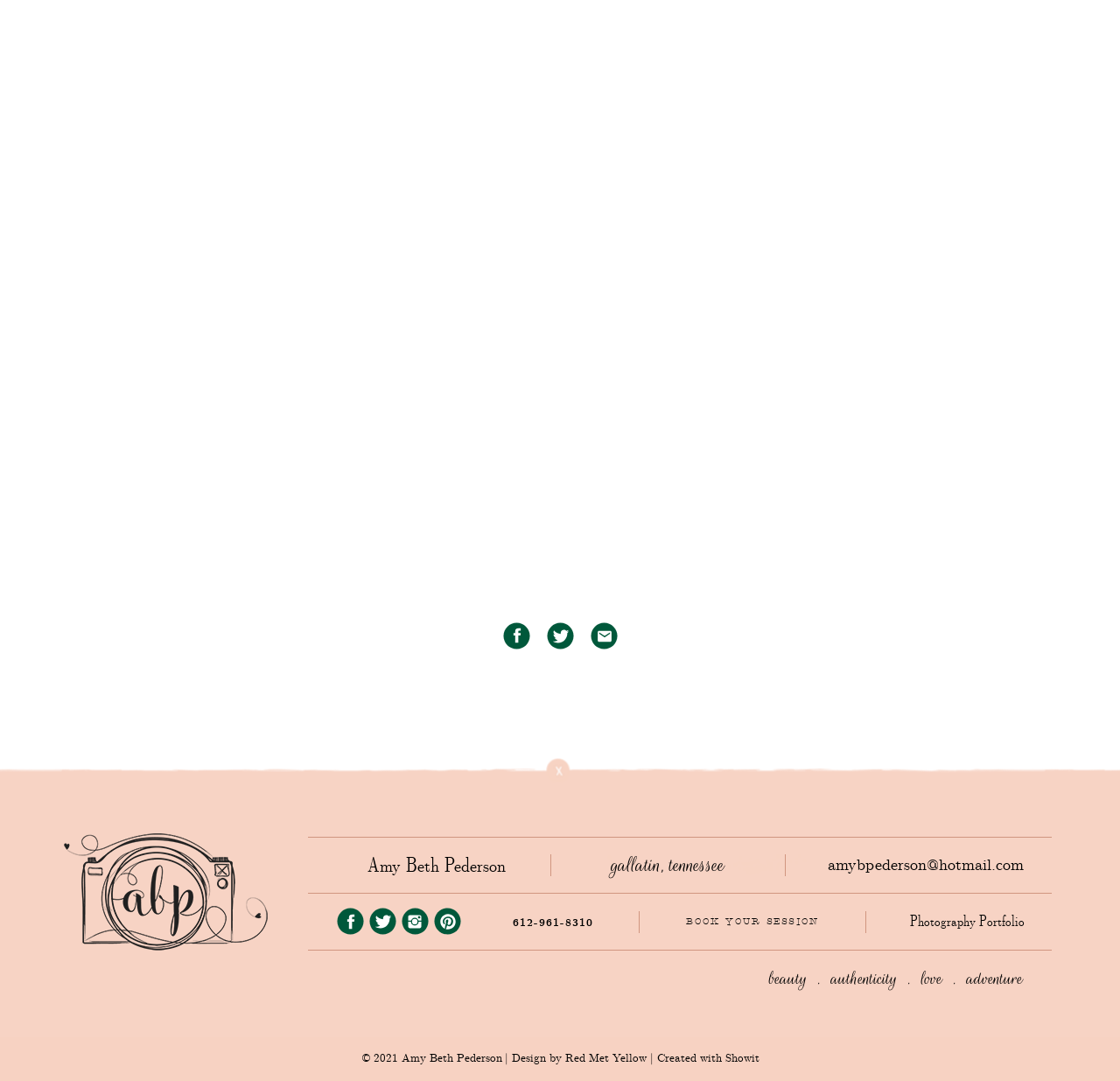Please respond to the question using a single word or phrase:
What is the email address of the photographer?

amybpederson@hotmail.com